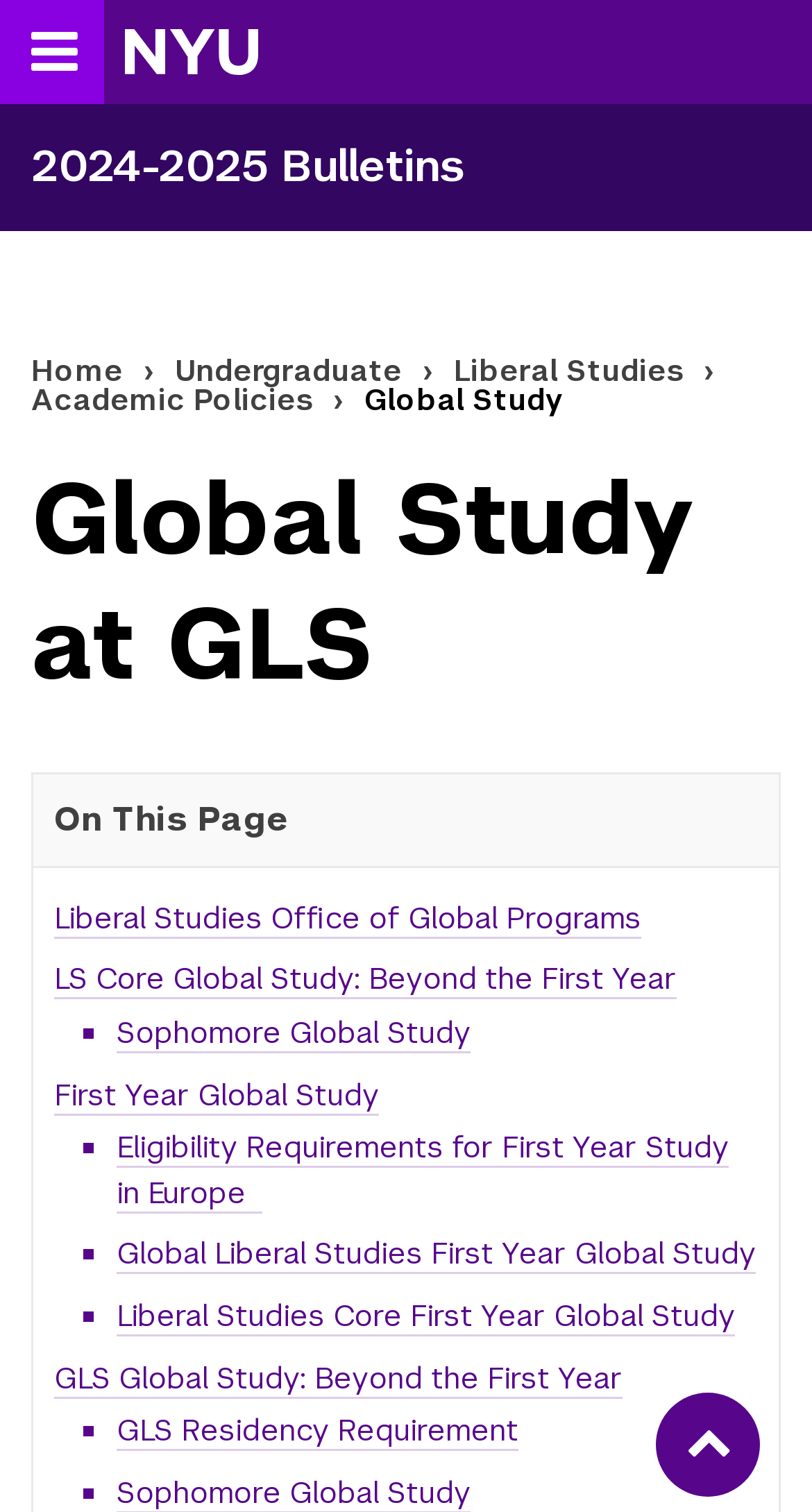Generate a comprehensive description of the webpage content.

The webpage is about Global Study at GLS, which is part of NYU Bulletins. At the top left corner, there is a button to toggle the menu. Next to it, there is a link to the NYU Homepage, accompanied by an image. On the top right corner, there is a link to the 2024-2025 Bulletins.

Below the top section, there is a complementary section that spans the entire width of the page. Underneath, there is a navigation section with breadcrumbs, which includes links to Home, Undergraduate, Liberal Studies, Academic Policies, and Global Study.

The main content of the page is divided into sections. The first section has a heading that reads "Global Study at GLS". Below it, there is a section with the title "On This Page". This section contains links to various topics related to Global Study, including Liberal Studies Office of Global Programs, LS Core Global Study, and others.

The links are organized into a list with list markers, which are small squares. The list includes links to Sophomore Global Study, First Year Global Study, Eligibility Requirements, and others. Each link is accompanied by a list marker.

At the bottom right corner of the page, there is a link to "Back to top" with an arrow icon.